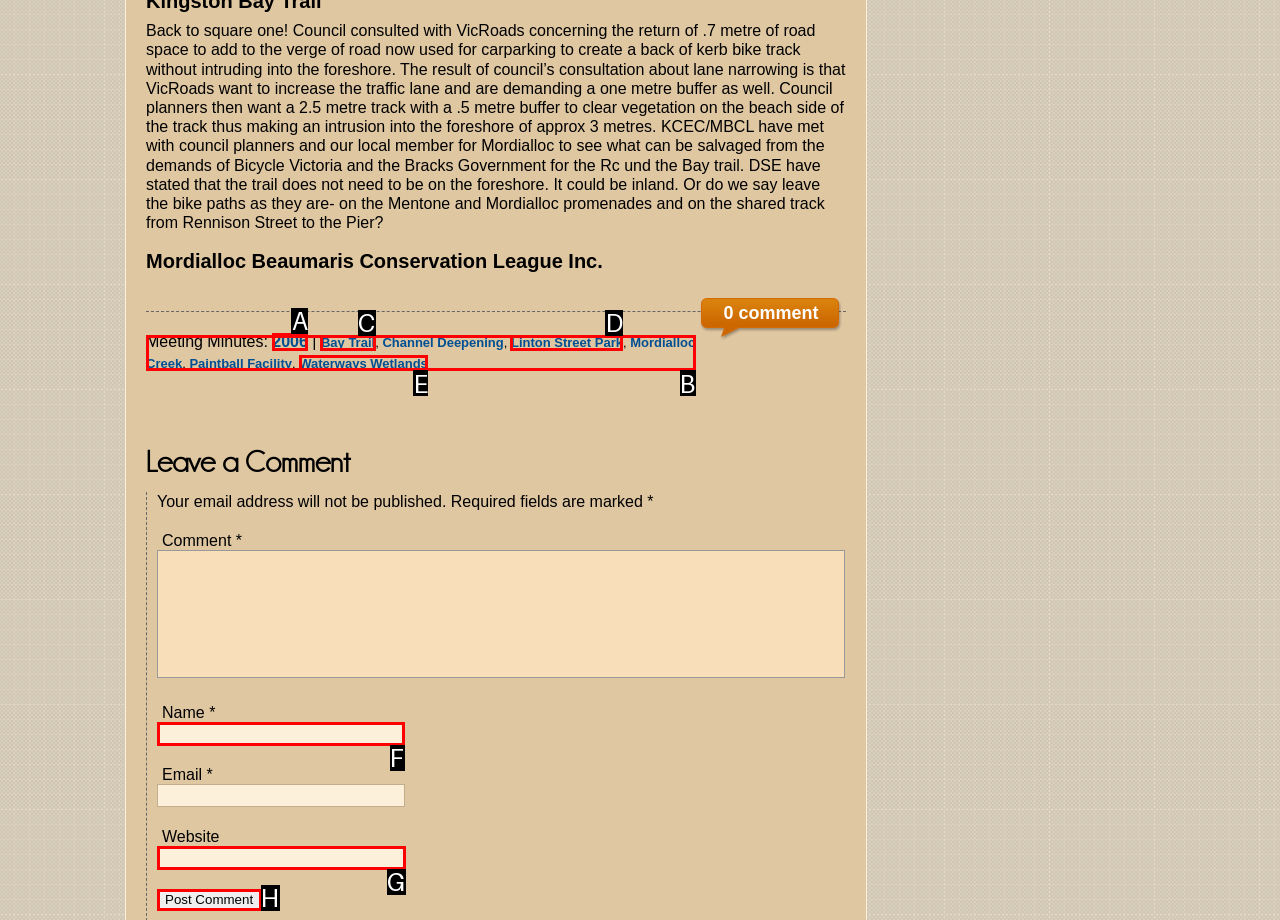Identify the correct UI element to click for the following task: Enter your name Choose the option's letter based on the given choices.

F